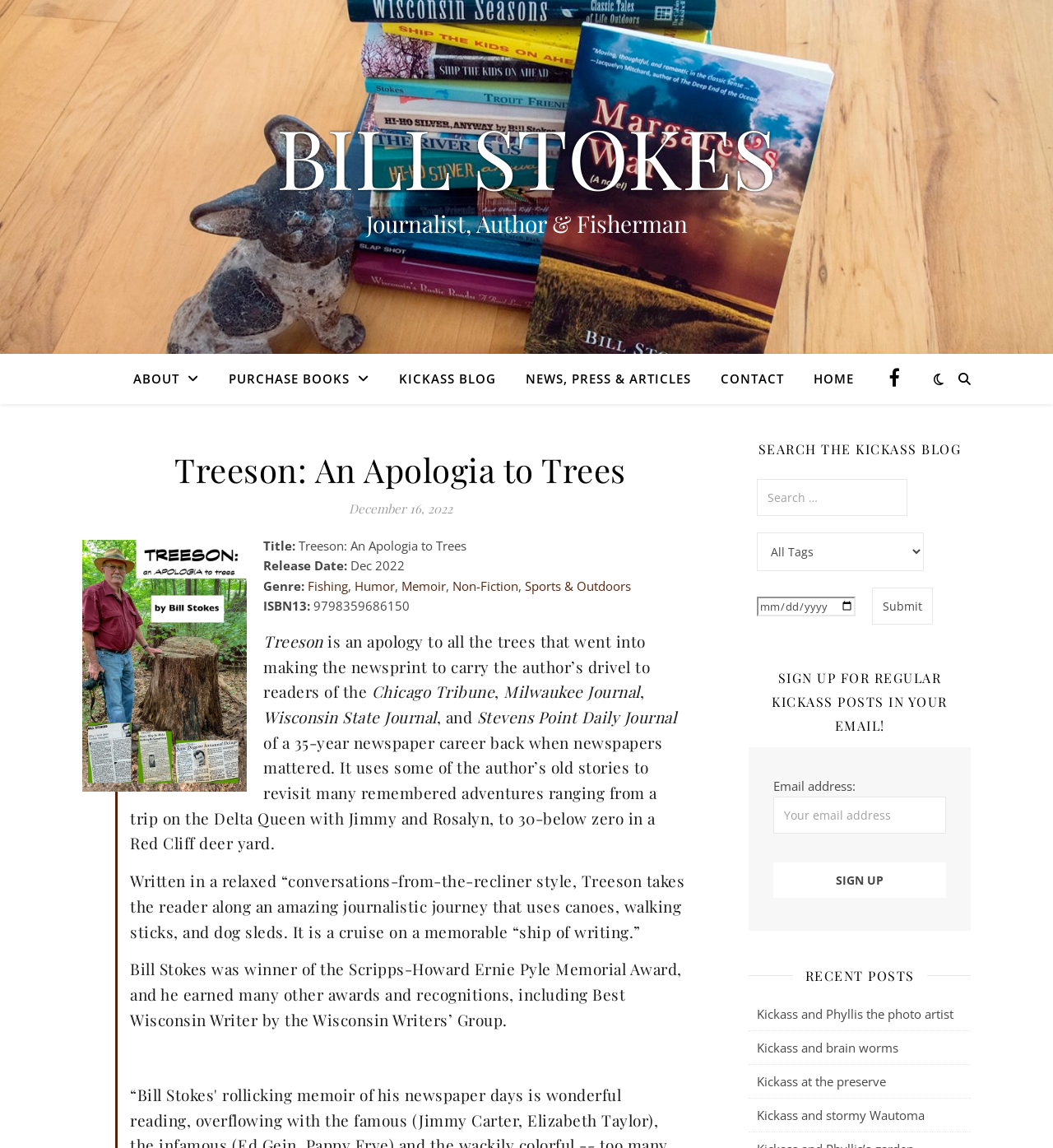With reference to the image, please provide a detailed answer to the following question: What is the book's genre?

I found the answer by looking at the StaticText element 'Genre:' and the subsequent link elements 'Fishing', 'Humor', 'Memoir', 'Non-Fiction', and 'Sports & Outdoors' which are likely to be the book's genres.